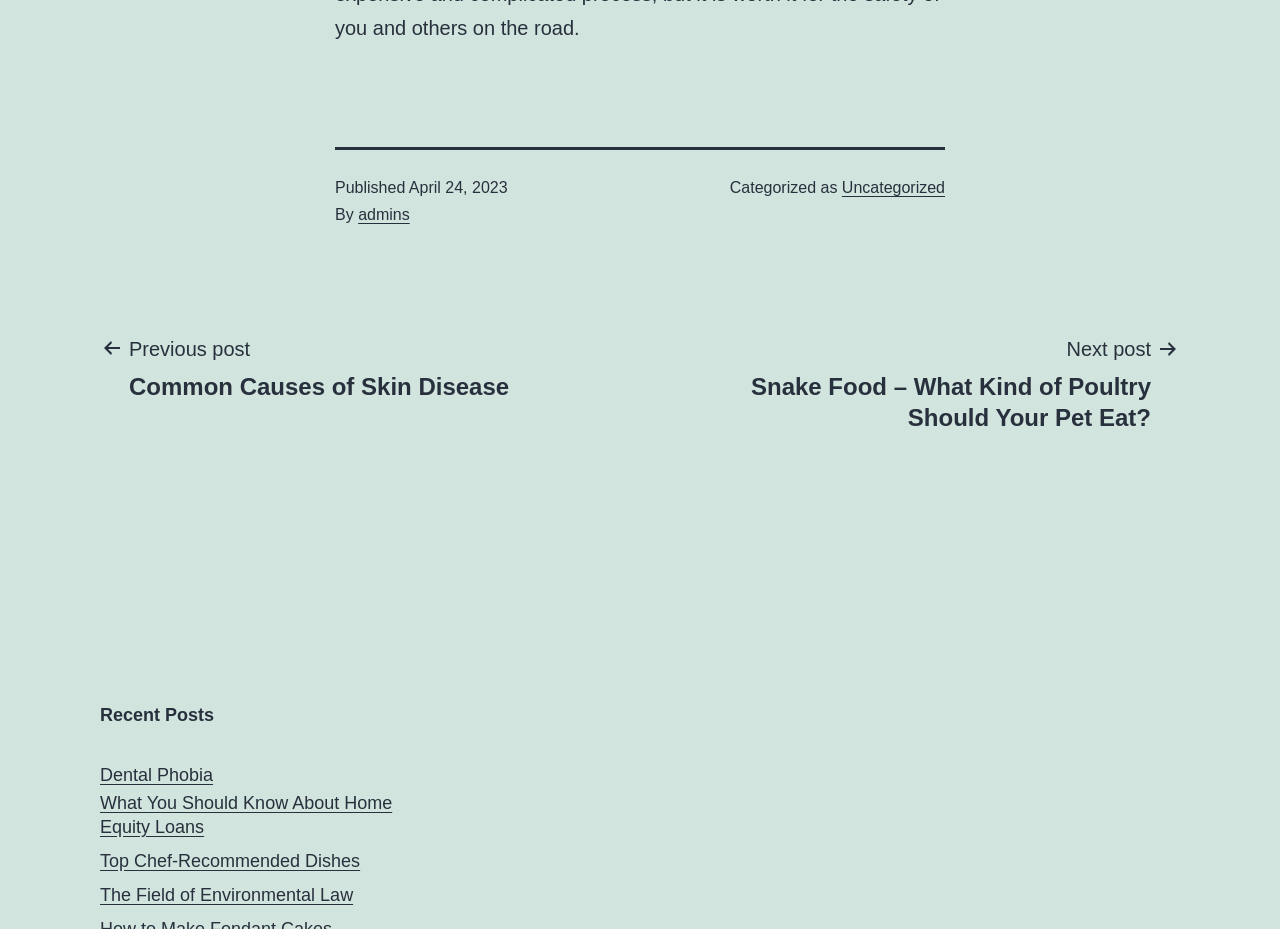Locate the UI element described by Top Chef-Recommended Dishes in the provided webpage screenshot. Return the bounding box coordinates in the format (top-left x, top-left y, bottom-right x, bottom-right y), ensuring all values are between 0 and 1.

[0.078, 0.915, 0.281, 0.94]